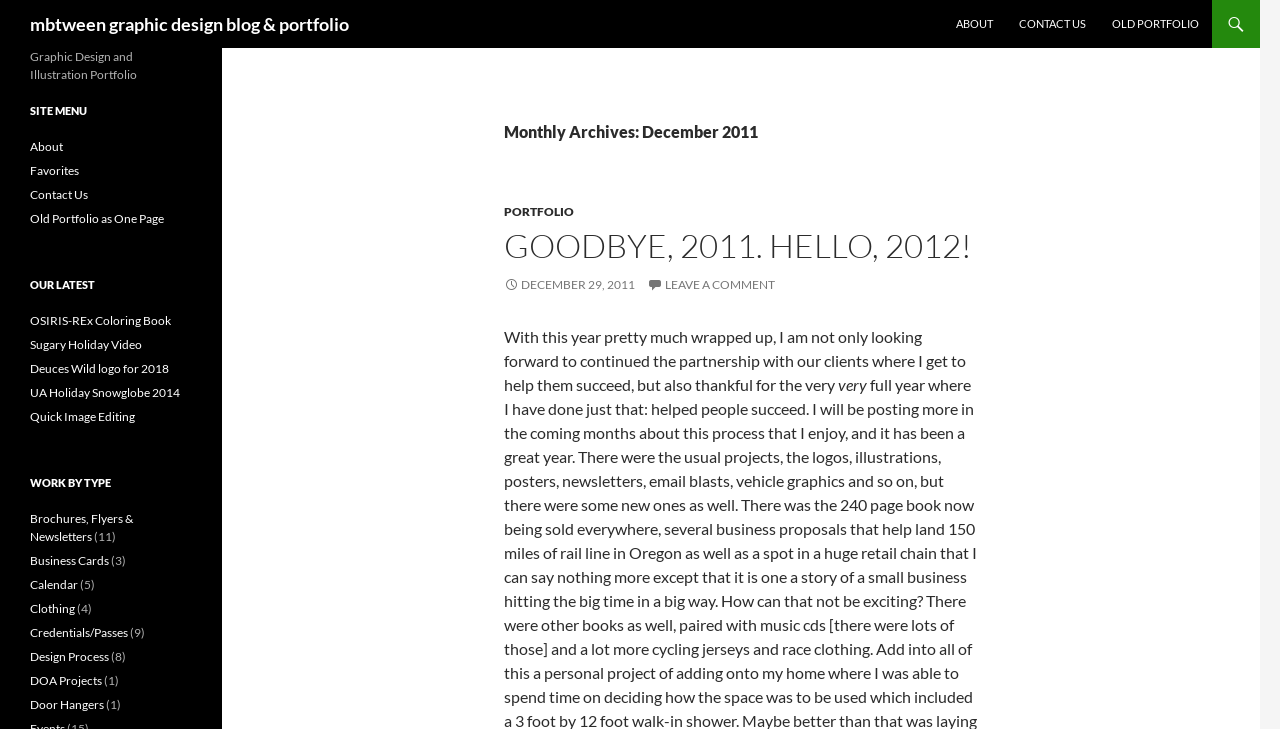Please find and give the text of the main heading on the webpage.

mbtween graphic design blog & portfolio